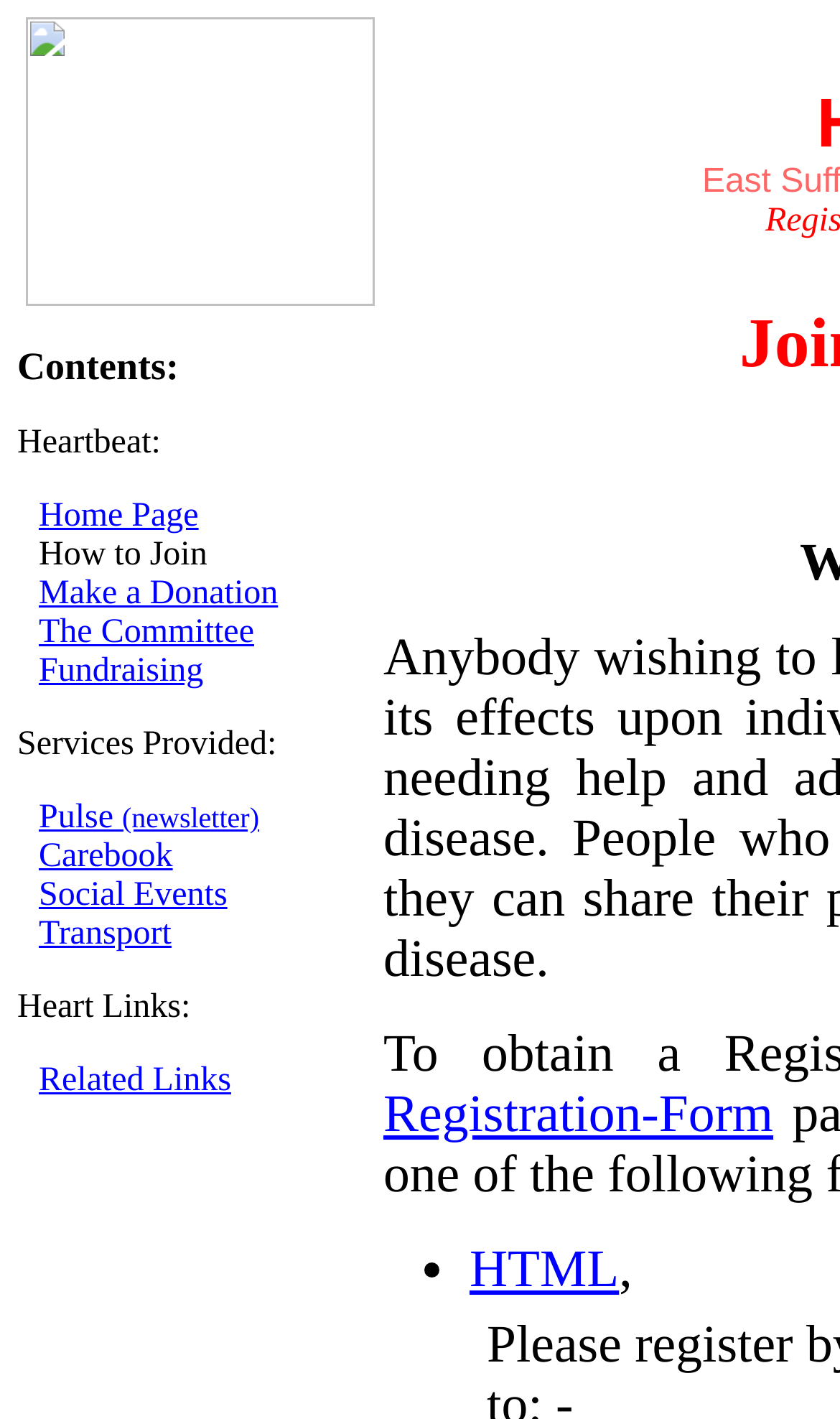What is the last link in the 'Services Provided' section?
Could you answer the question in a detailed manner, providing as much information as possible?

I looked at the 'Services Provided' section and found that it contains links to 'Pulse (newsletter)', 'Carebook', 'Social Events', and 'Transport'. The last link in this section is 'Transport'.